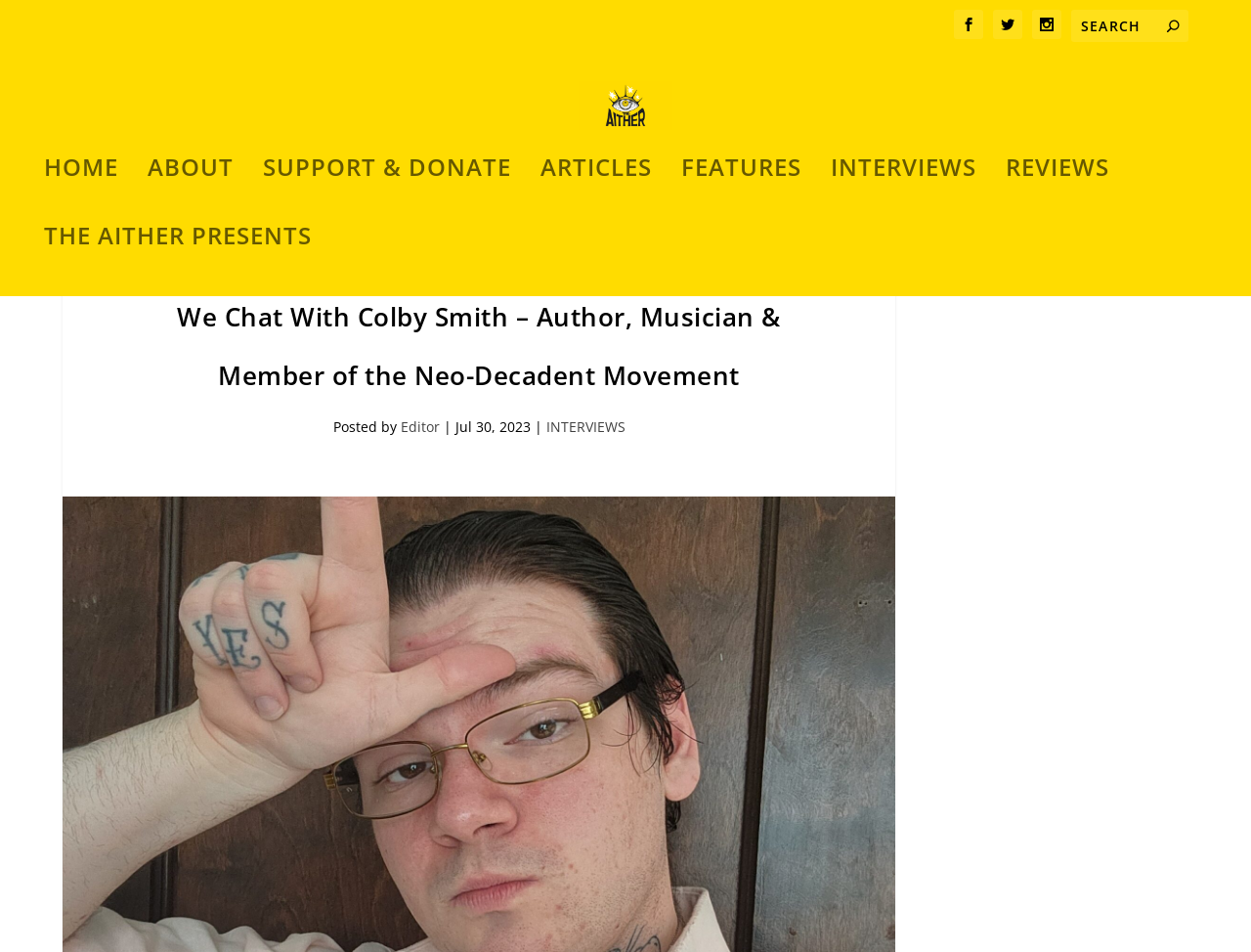Please locate and generate the primary heading on this webpage.

We Chat With Colby Smith – Author, Musician & Member of the Neo-Decadent Movement